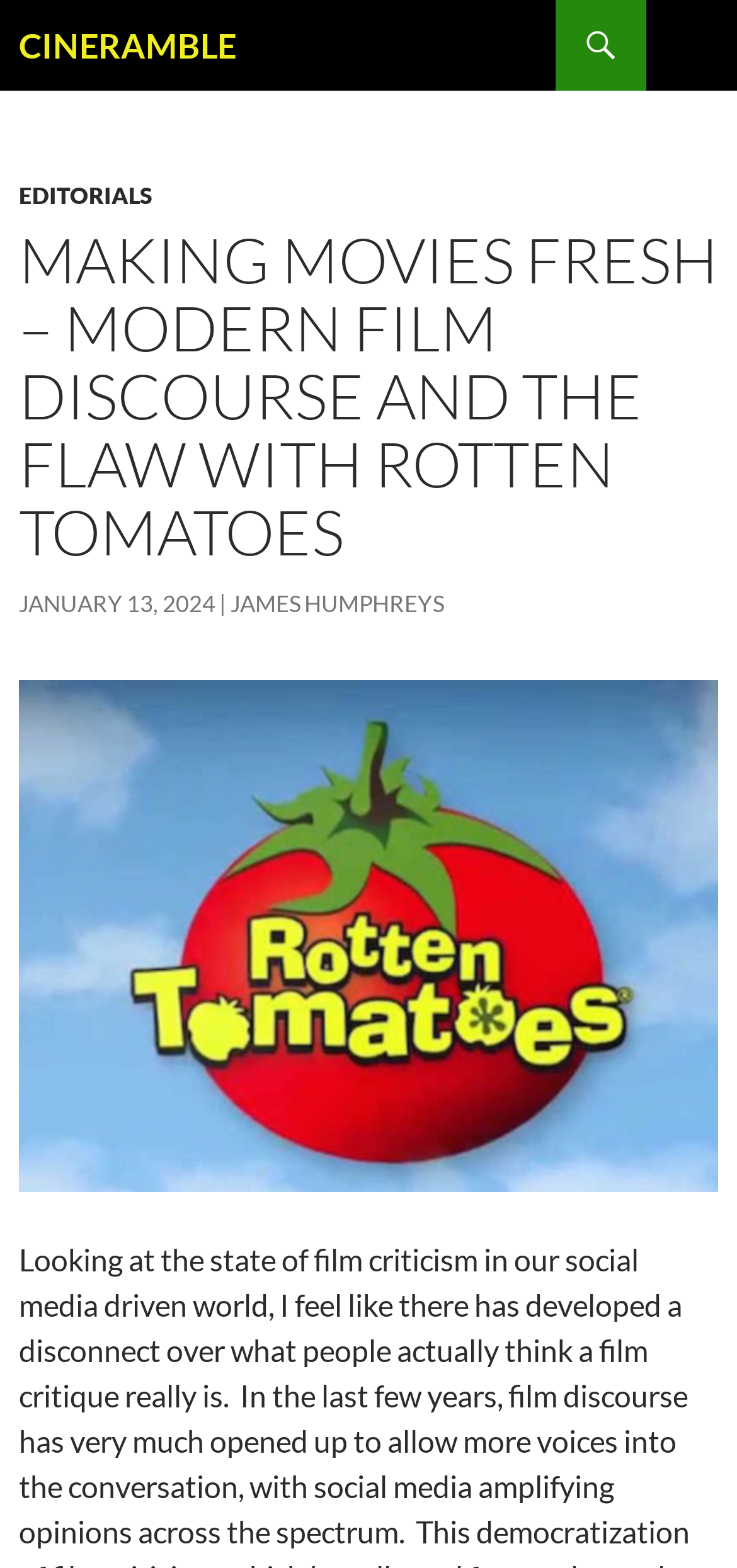Bounding box coordinates are given in the format (top-left x, top-left y, bottom-right x, bottom-right y). All values should be floating point numbers between 0 and 1. Provide the bounding box coordinate for the UI element described as: James Humphreys

[0.313, 0.376, 0.603, 0.394]